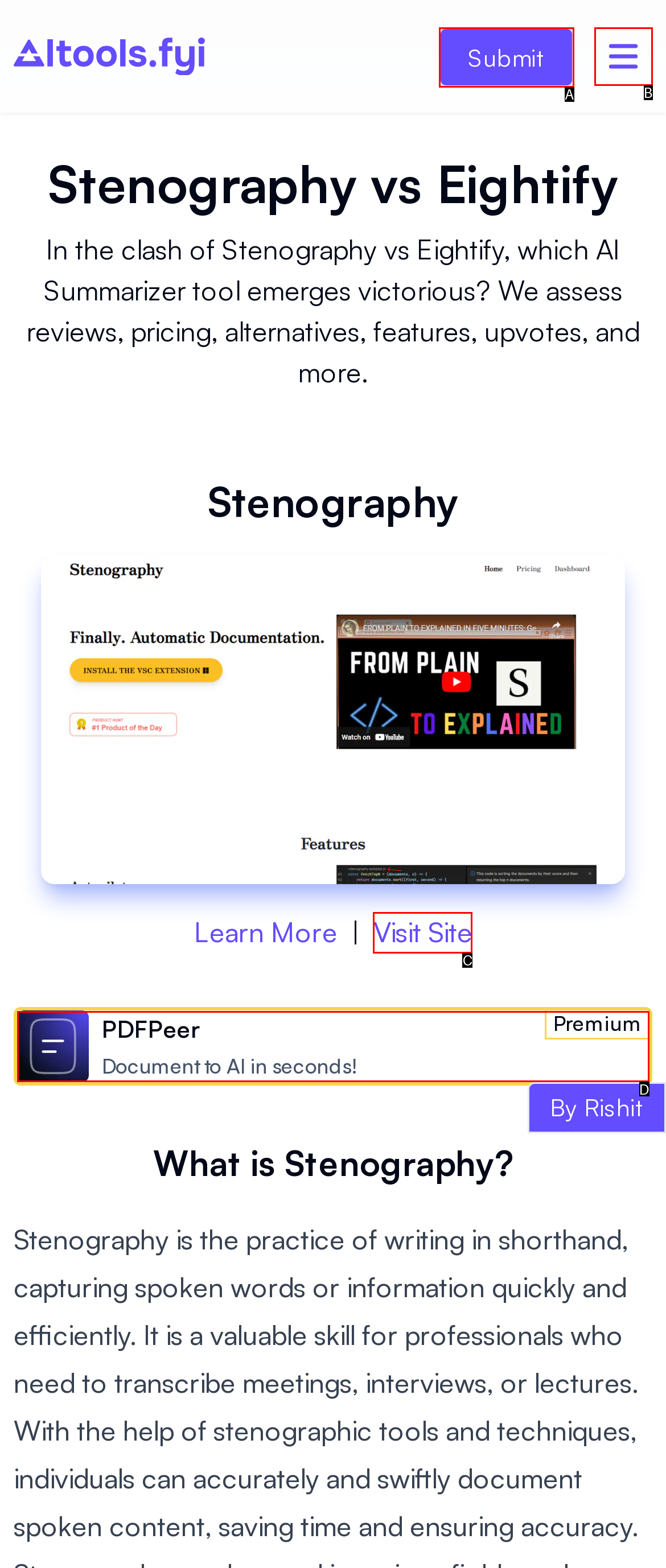Identify the HTML element that matches the description: parent_node: Submit aria-label="Menu"
Respond with the letter of the correct option.

B